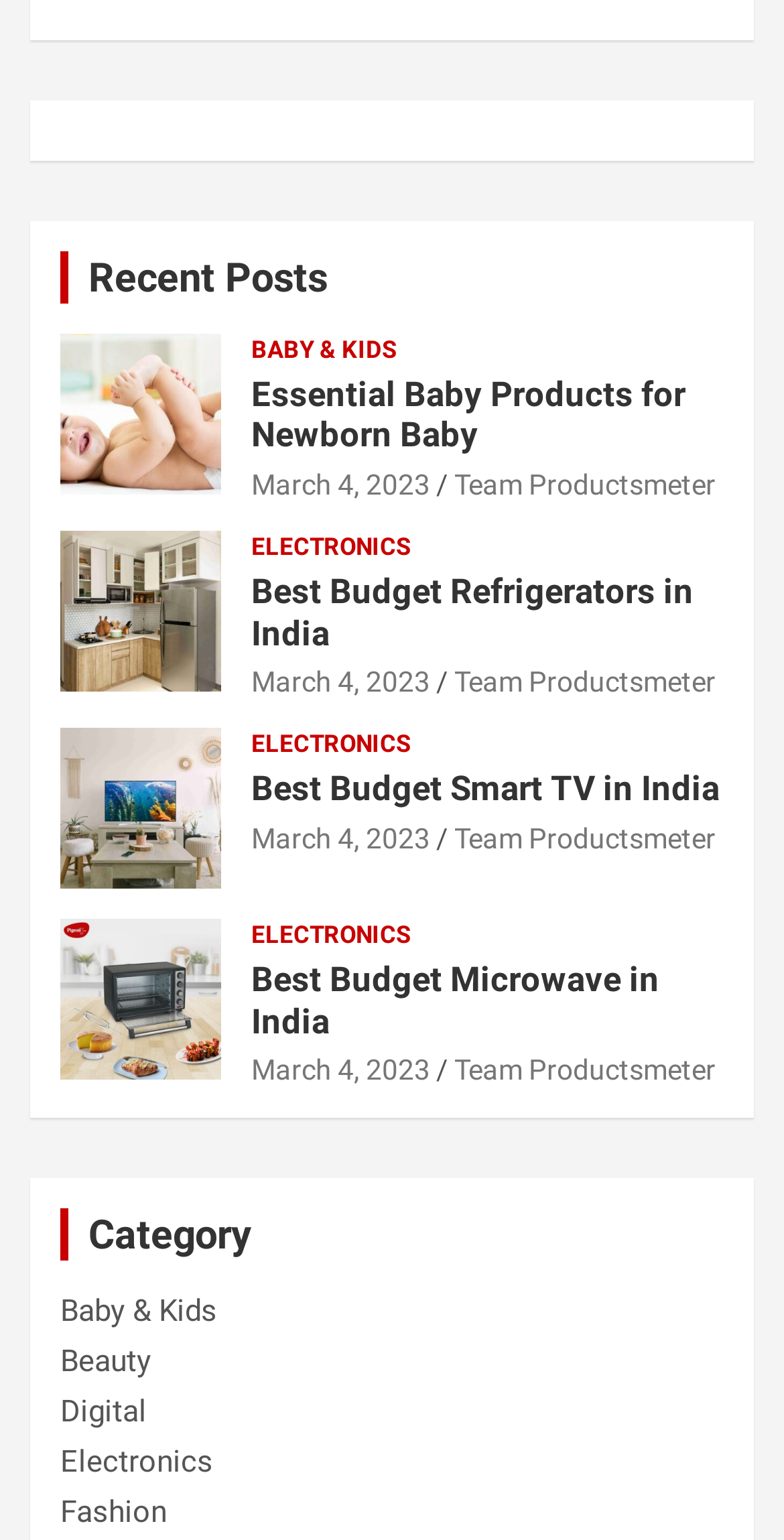Can you provide the bounding box coordinates for the element that should be clicked to implement the instruction: "View recent posts"?

[0.113, 0.165, 0.418, 0.196]